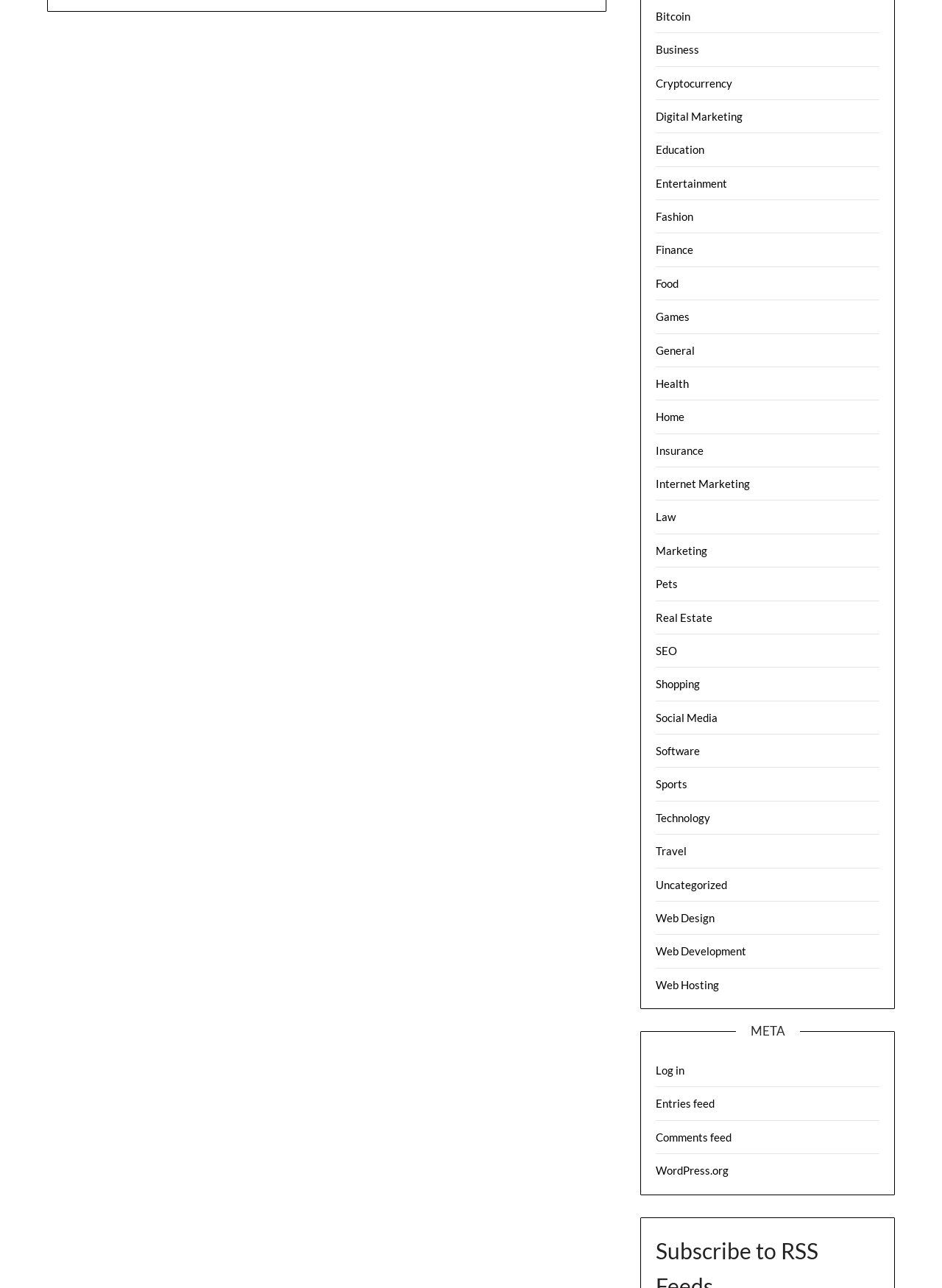Determine the bounding box coordinates for the clickable element to execute this instruction: "Visit WordPress.org". Provide the coordinates as four float numbers between 0 and 1, i.e., [left, top, right, bottom].

[0.696, 0.904, 0.774, 0.914]